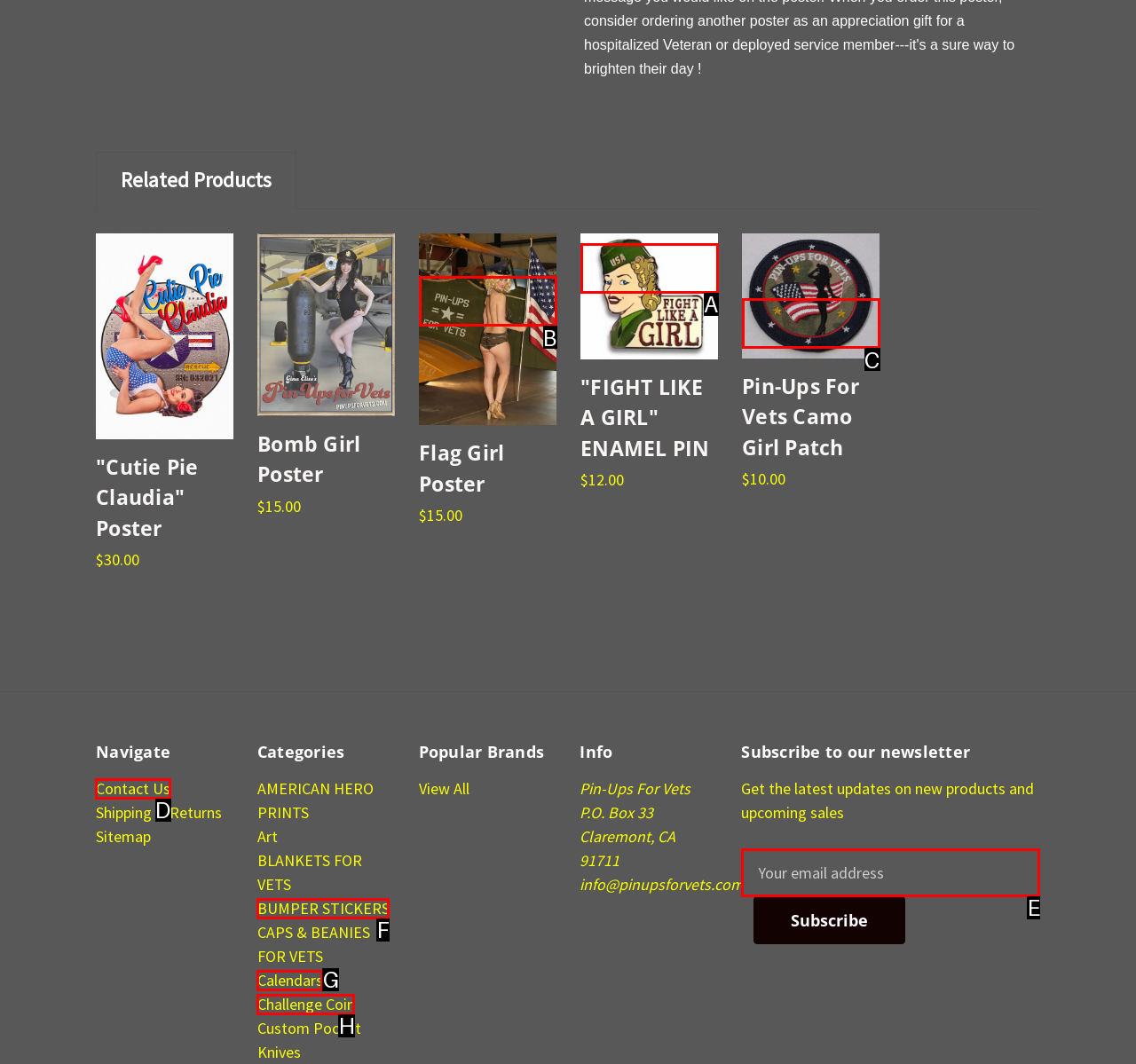For the instruction: Contact Us, which HTML element should be clicked?
Respond with the letter of the appropriate option from the choices given.

D